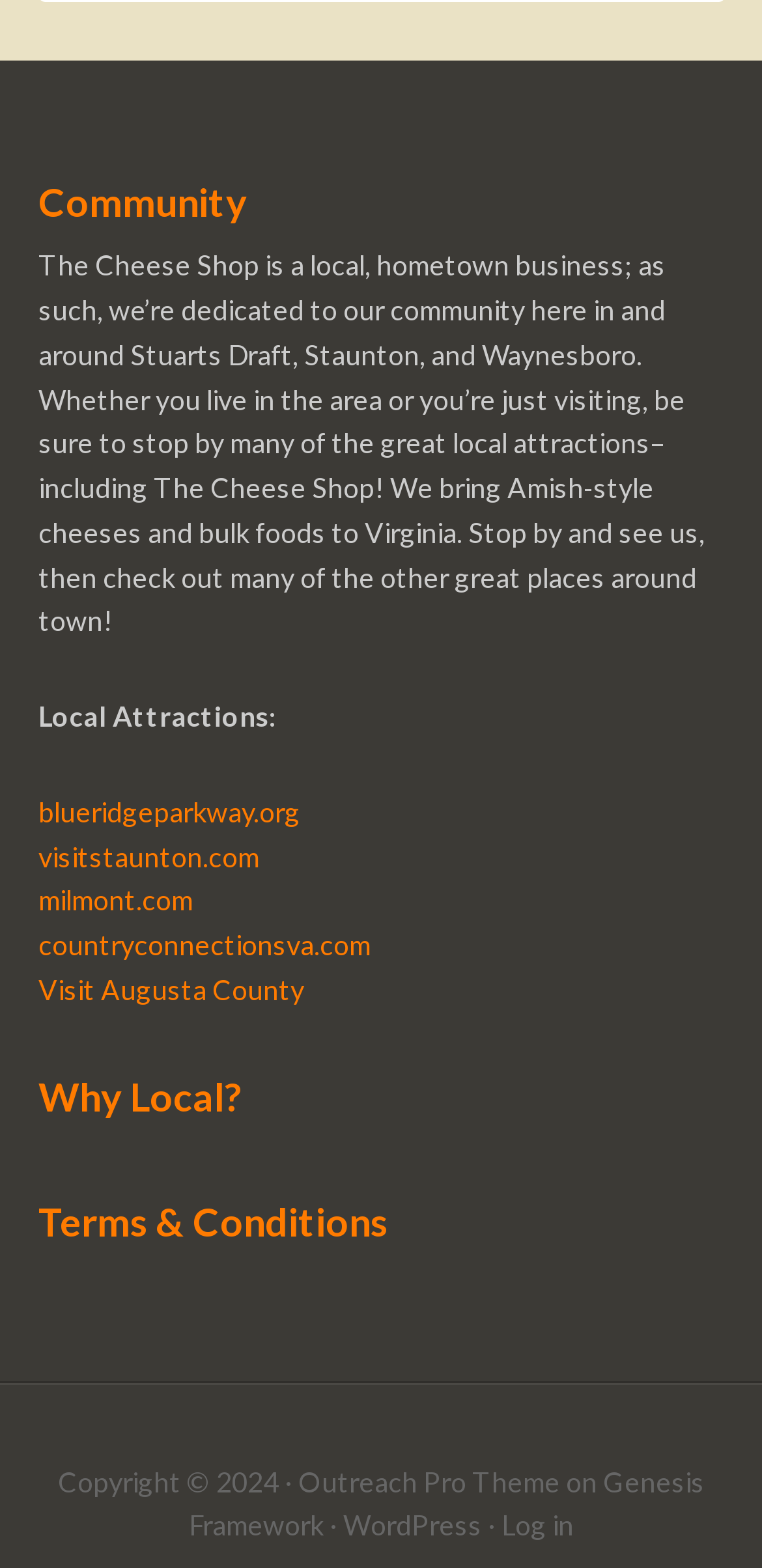Using the information shown in the image, answer the question with as much detail as possible: What is the framework used by the webpage?

The webpage's footer section mentions 'Genesis Framework', indicating that the framework used by the webpage is Genesis Framework.